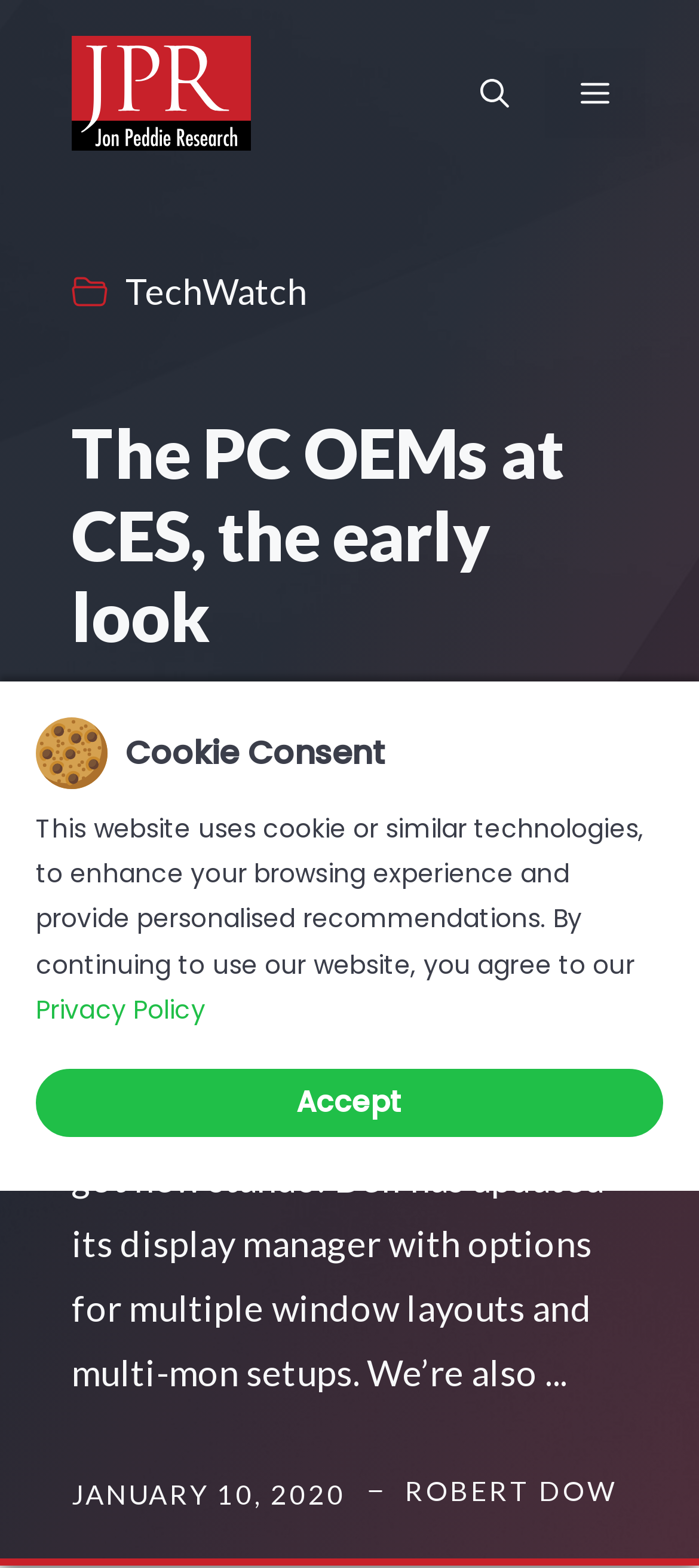What is the category of the article?
Please ensure your answer is as detailed and informative as possible.

I found the answer by looking at the link element at the top of the webpage, which contains the text 'TechWatch', indicating the category of the article.